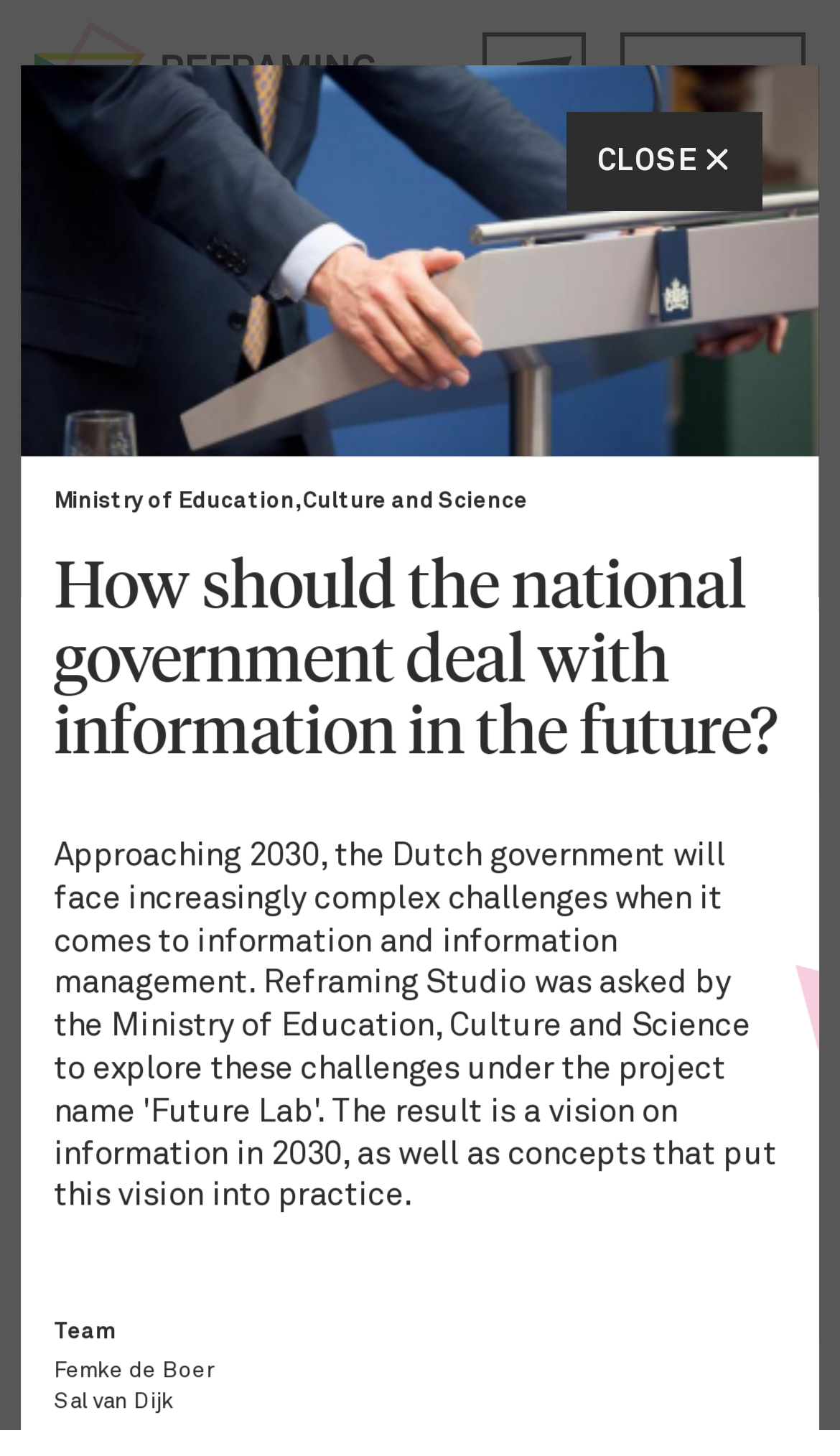Provide a brief response to the question using a single word or phrase: 
What is the call-to-action at the bottom of the webpage?

LET'S TALK